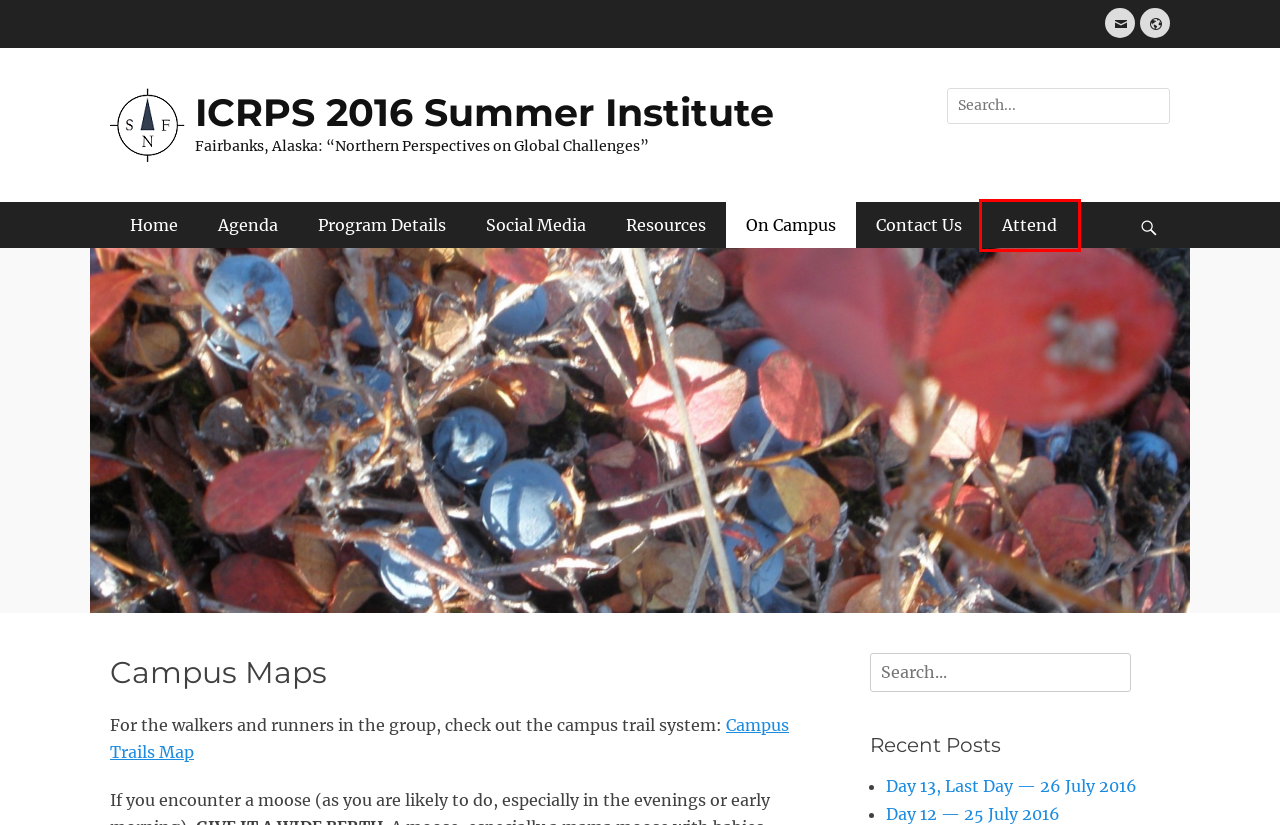You are provided with a screenshot of a webpage that has a red bounding box highlighting a UI element. Choose the most accurate webpage description that matches the new webpage after clicking the highlighted element. Here are your choices:
A. Day 12 — 25 July 2016 – ICRPS 2016 Summer Institute
B. Resources – ICRPS 2016 Summer Institute
C. On Campus – ICRPS 2016 Summer Institute
D. Contact Us – ICRPS 2016 Summer Institute
E. Instagram – ICRPS 2016 Summer Institute
F. Attend – ICRPS 2016 Summer Institute
G. Day 13, Last Day — 26 July 2016 – ICRPS 2016 Summer Institute
H. Social Media – ICRPS 2016 Summer Institute

F